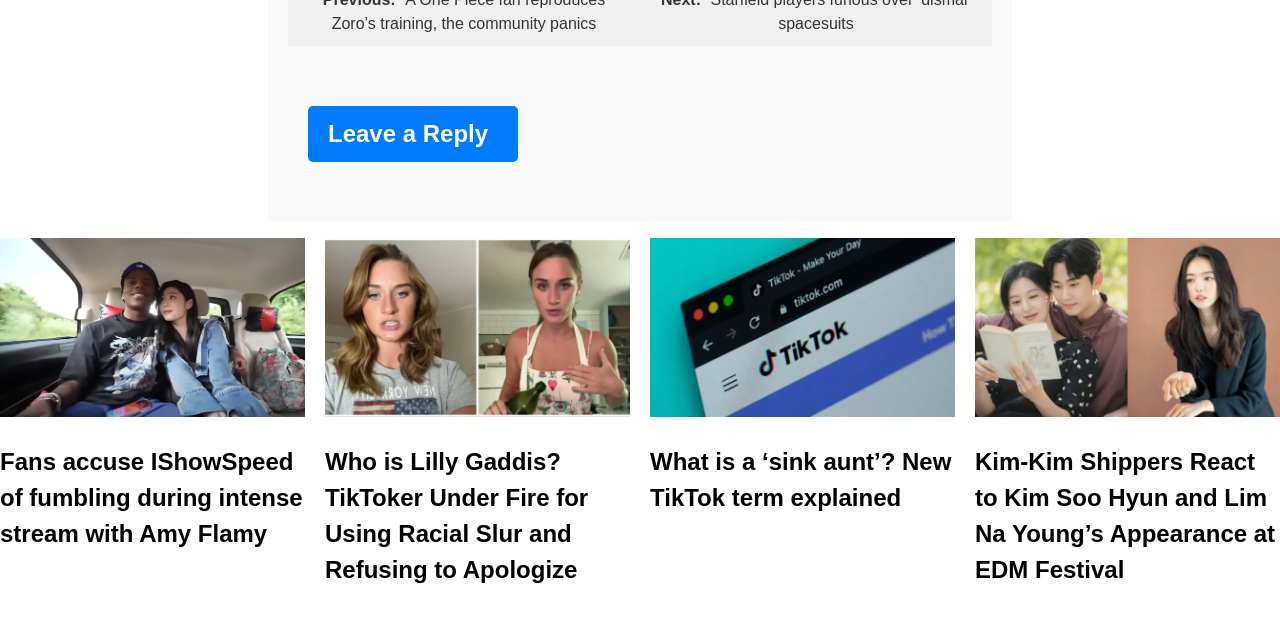Determine the bounding box for the HTML element described here: "name="comment" placeholder="Comment"". The coordinates should be given as [left, top, right, bottom] with each number being a float between 0 and 1.

[0.241, 0.53, 0.759, 0.715]